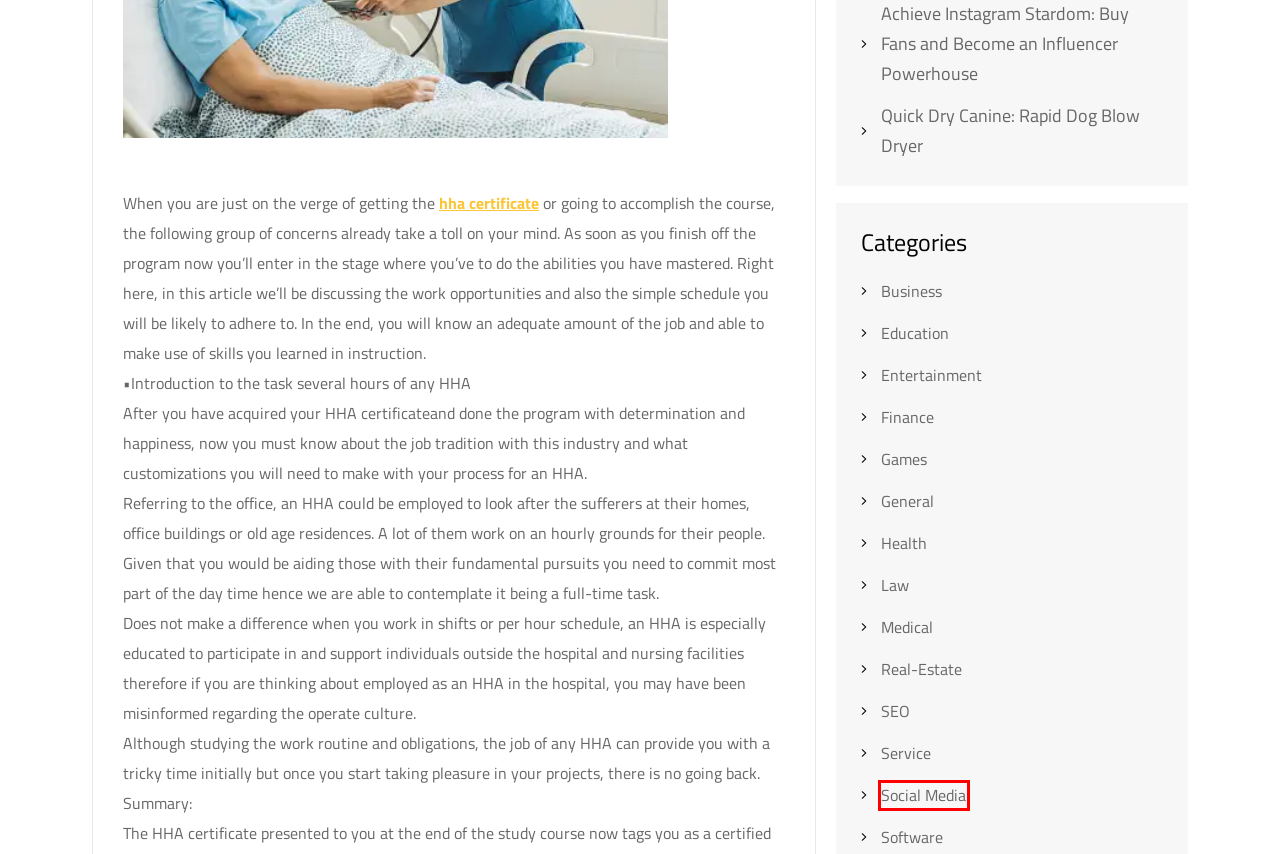Given a webpage screenshot featuring a red rectangle around a UI element, please determine the best description for the new webpage that appears after the element within the bounding box is clicked. The options are:
A. Medical – Dunces
B. Business – Dunces
C. Social Media – Dunces
D. Software – Dunces
E. Quick Dry Canine: Rapid Dog Blow Dryer – Dunces
F. Entertainment – Dunces
G. Service – Dunces
H. Games – Dunces

C